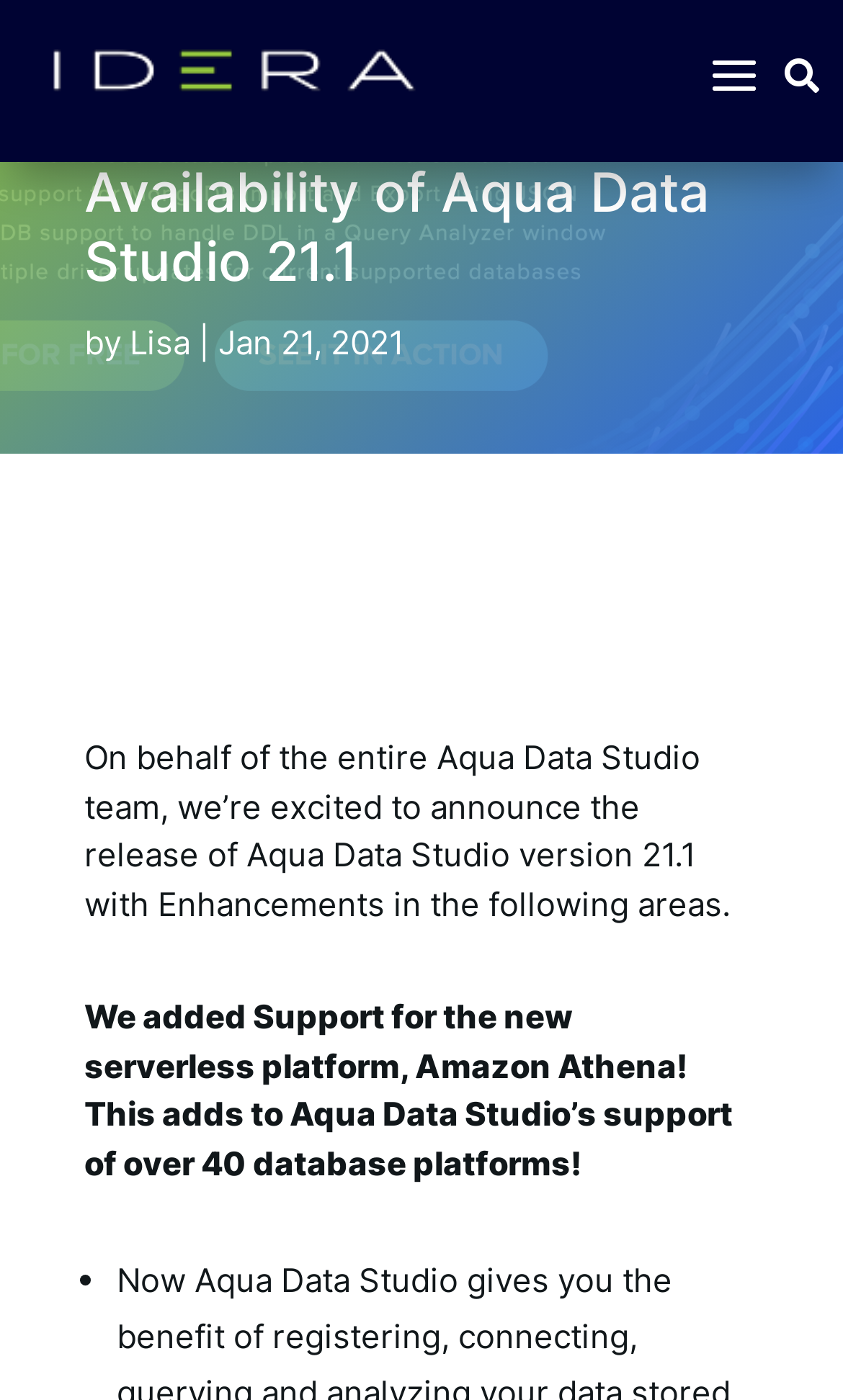Give a concise answer of one word or phrase to the question: 
What is the version of Aqua Data Studio announced in this article?

21.1